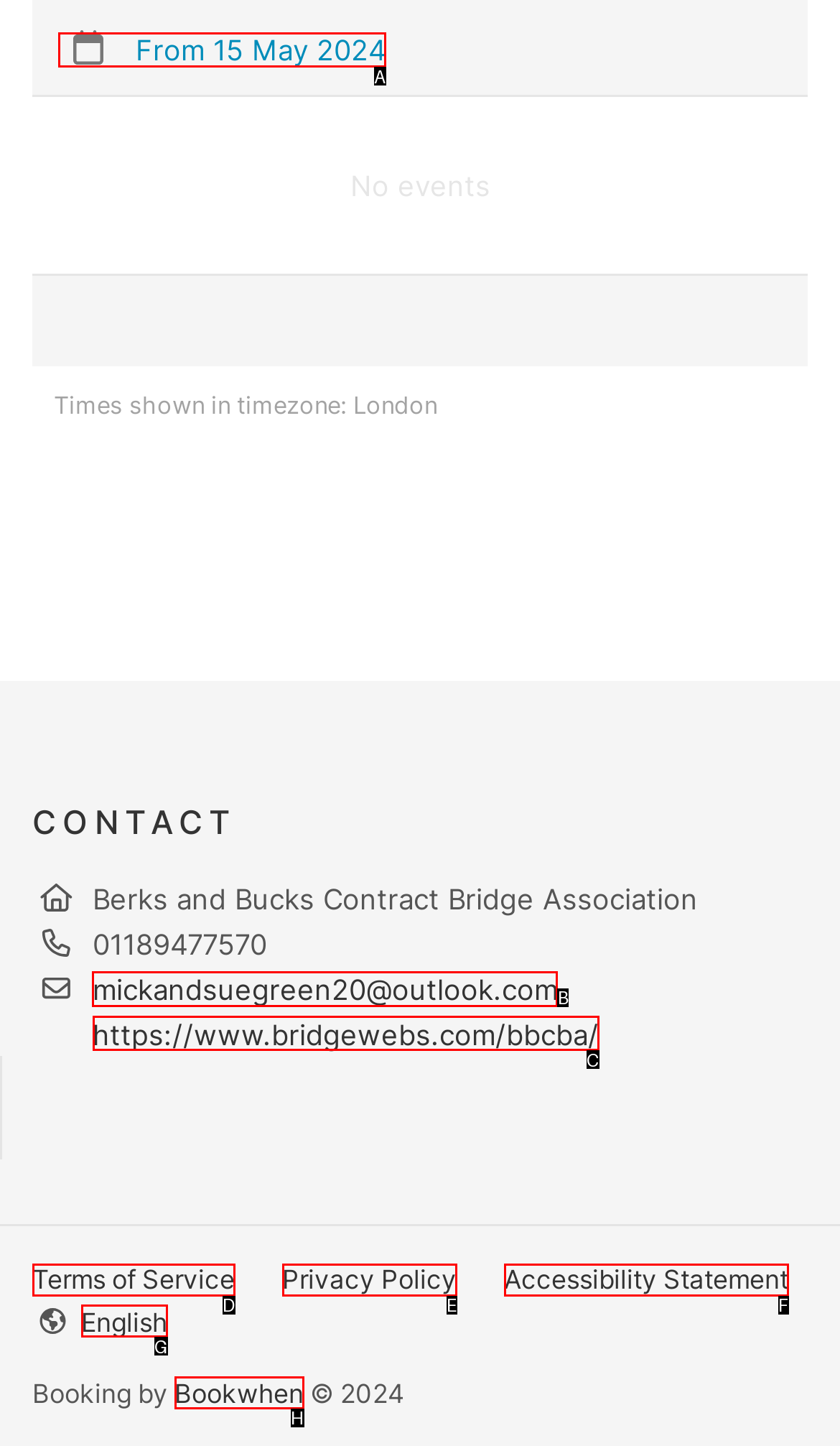From the given choices, which option should you click to complete this task: Click on the link to contact via email? Answer with the letter of the correct option.

B